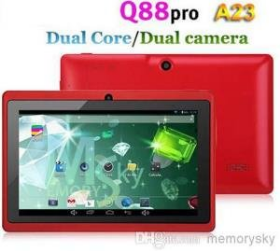Explain in detail what you see in the image.

The image showcases a vibrant red tablet model Q88pro A23, prominently featuring a dual-core processor and dual camera functionality. The front view displays the sleek screen filled with app icons against a visually striking background of abstract graphics symbolizing its technological prowess. The back view of the tablet is also visible, emphasizing its modern design. This device is geared towards users seeking an affordable yet capable tablet for various tasks, such as browsing, media consumption, and communication. Ideal for students and professionals alike, the Q88pro A23 combines style and performance in a compact form factor.